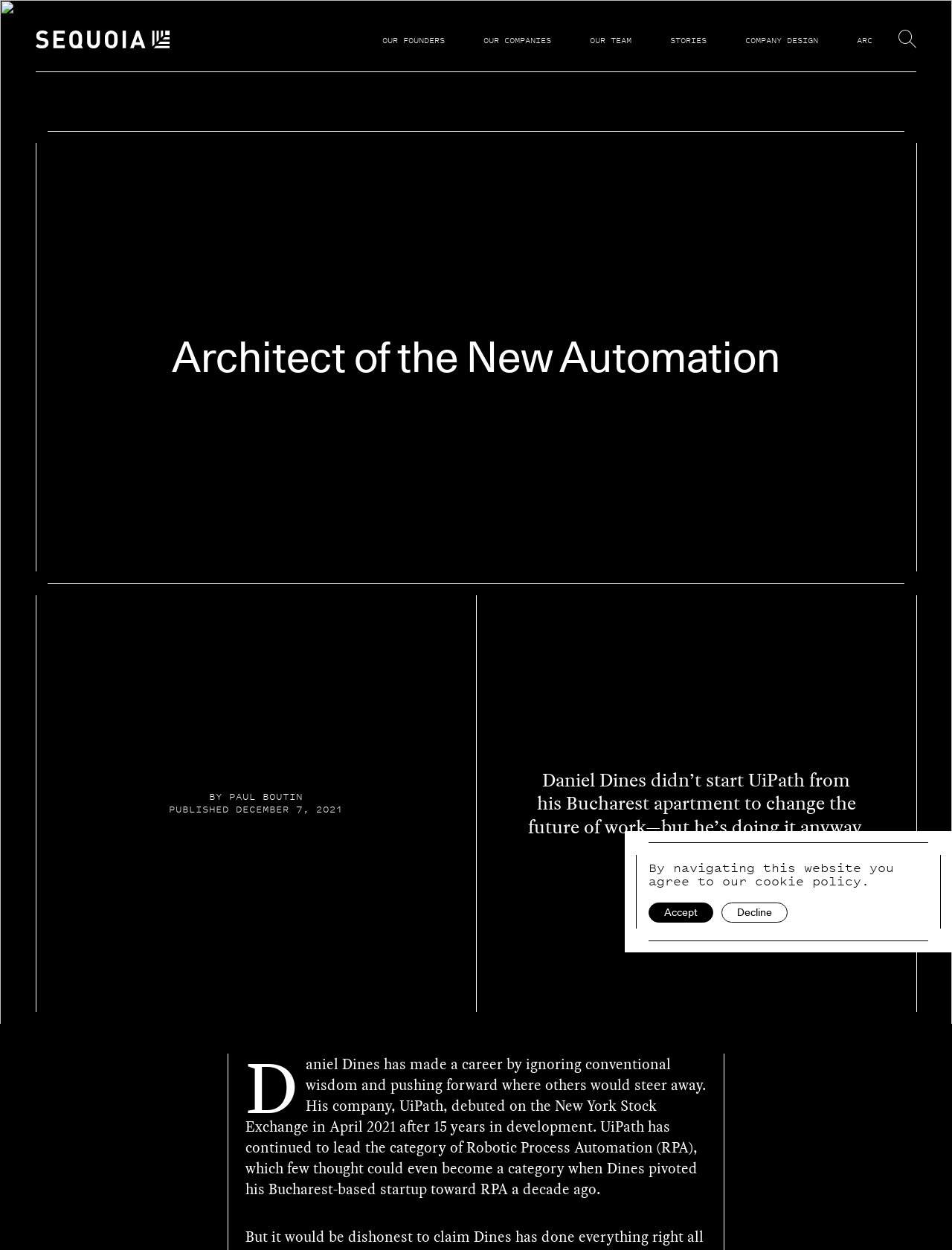Please determine the bounding box coordinates of the section I need to click to accomplish this instruction: "Open search".

[0.944, 0.024, 0.962, 0.04]